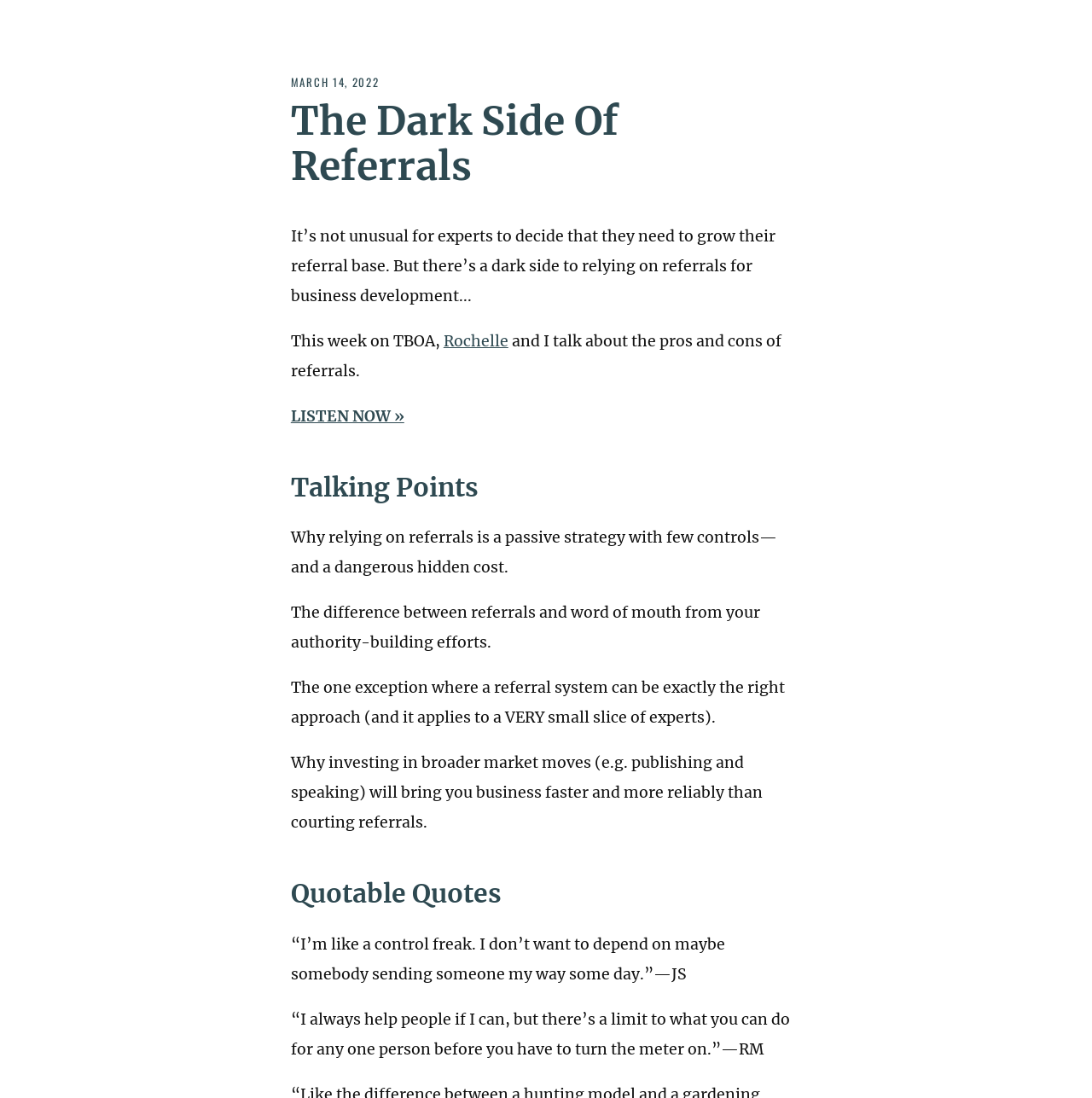Answer the question using only one word or a concise phrase: What is the topic of discussion in the article?

The dark side of referrals